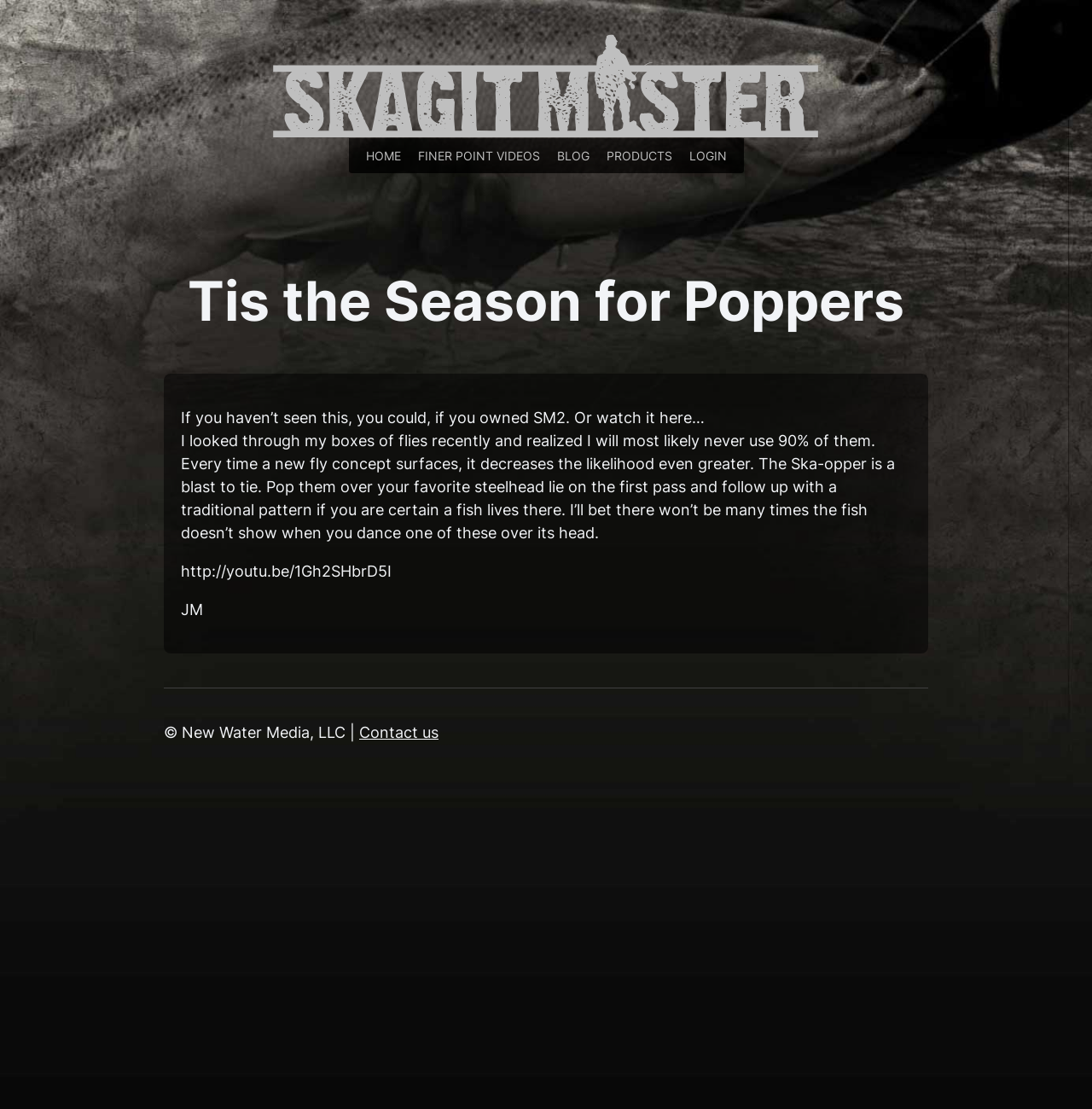What are the main navigation links?
Using the information from the image, answer the question thoroughly.

The main navigation links are located at the top of the webpage, and they are 'HOME', 'FINER POINT VIDEOS', 'BLOG', 'PRODUCTS', and 'LOGIN', which are all links.